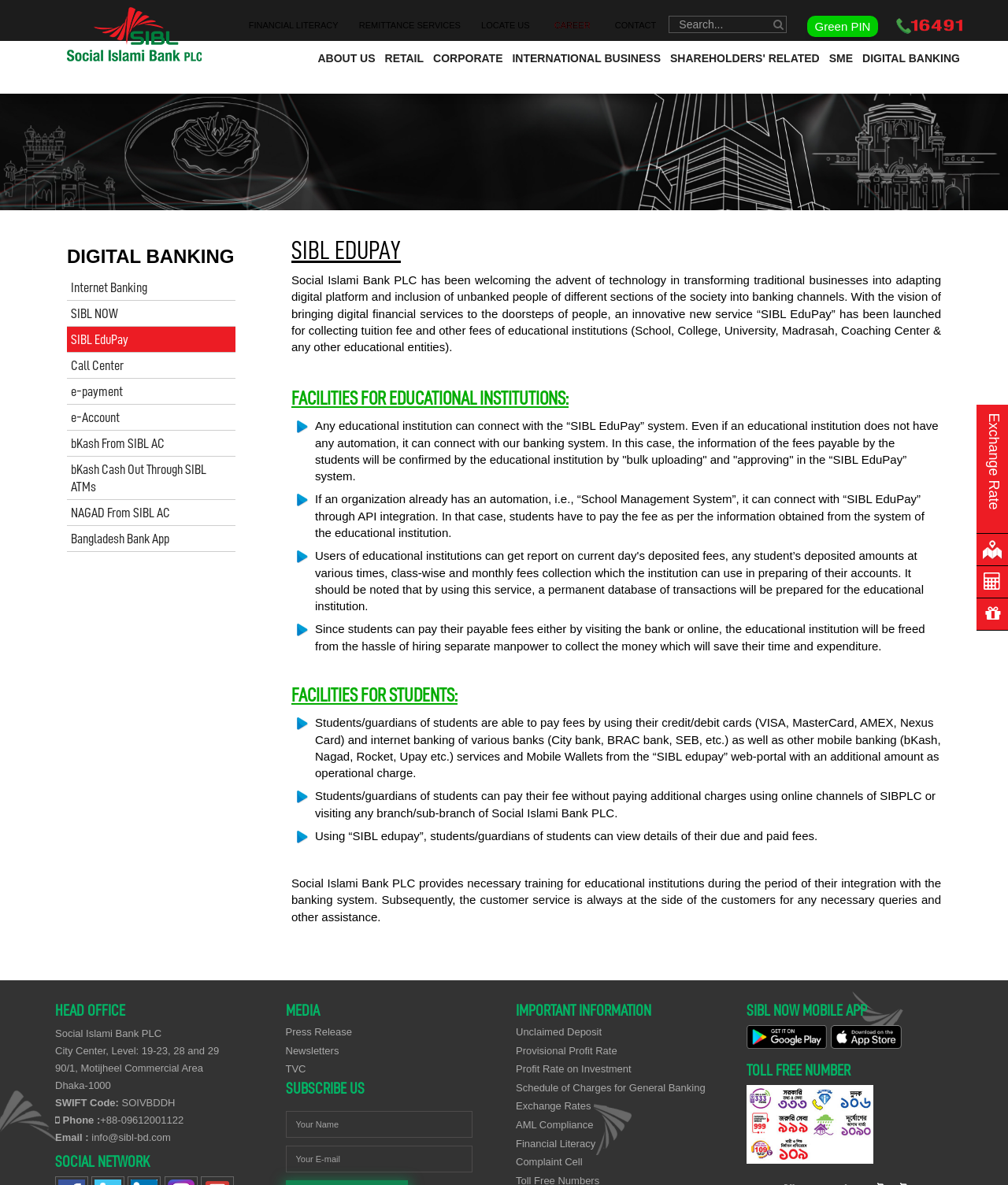Write a detailed summary of the webpage.

The webpage is about Social Islami Bank Limited, a financial institution. At the top, there are several links to different sections of the website, including "FINANCIAL LITERACY", "REMITTANCE SERVICES", "LOCATE US", "CAREER", and "CONTACT". Next to these links, there is a search bar with a magnifying glass icon.

Below the search bar, there is a section dedicated to digital banking, with a heading "DIGITAL BANKING" and several links to related services, such as "Internet Banking", "SIBL NOW", and "e-payment".

The main content of the webpage is about SIBL EduPay, a service provided by the bank for collecting tuition fees and other fees of educational institutions. There is a detailed description of the service, including its benefits and facilities for both educational institutions and students. The text is divided into several sections, including "FACILITIES FOR EDUCATIONAL INSTITUTIONS" and "FACILITIES FOR STUDENTS".

On the right side of the webpage, there is a section with the bank's head office address, phone number, and email address. Below this section, there are links to the bank's social media profiles and a section for subscribing to the bank's newsletter.

Further down the webpage, there are several sections with links to important information, such as "Unclaimed Deposit", "Provisional Profit Rate", and "Exchange Rates". There is also a section dedicated to the bank's mobile app, SIBL NOW, with links to download the app.

At the bottom of the webpage, there is a toll-free number for customer support.